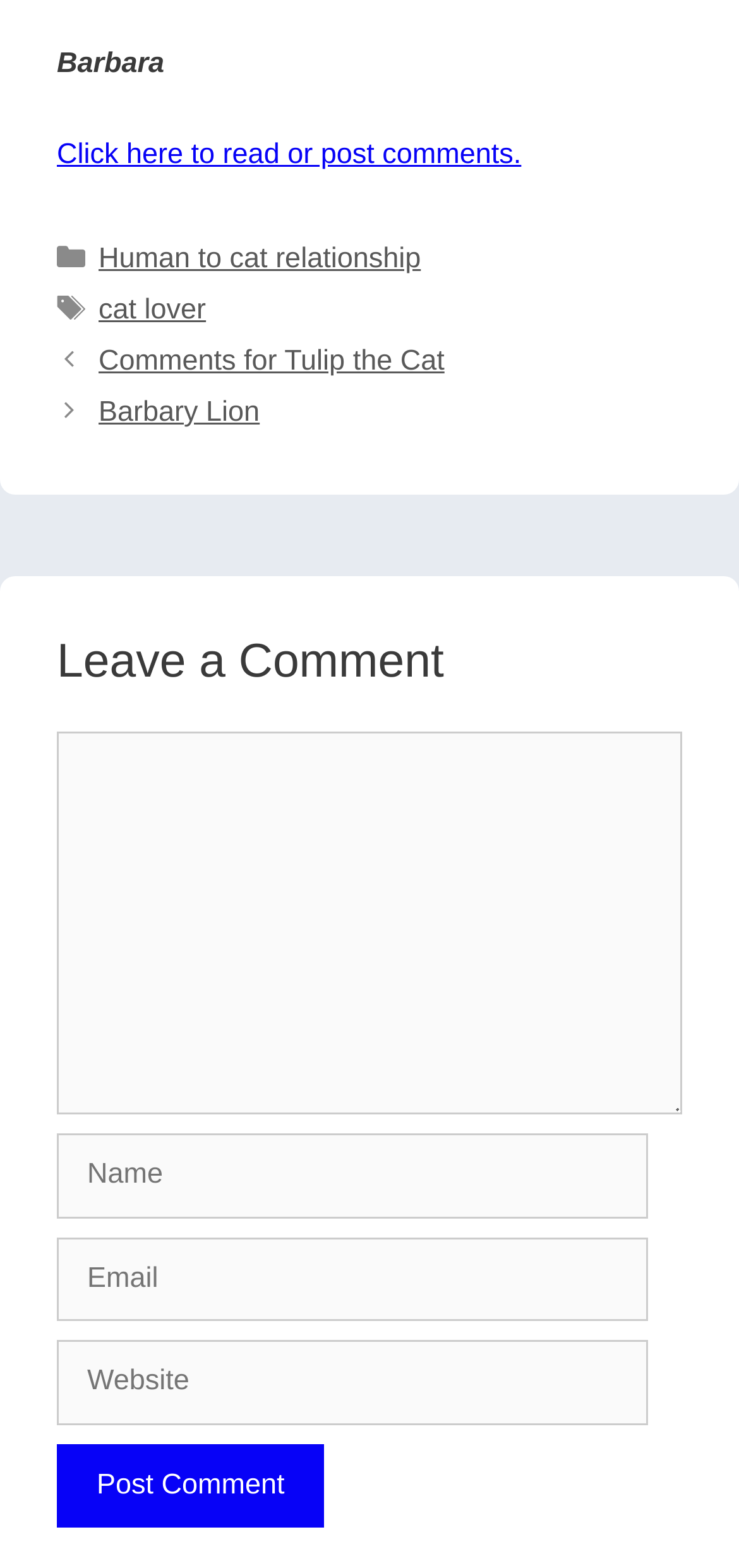Find the bounding box coordinates of the clickable element required to execute the following instruction: "Post a comment". Provide the coordinates as four float numbers between 0 and 1, i.e., [left, top, right, bottom].

[0.077, 0.92, 0.439, 0.974]